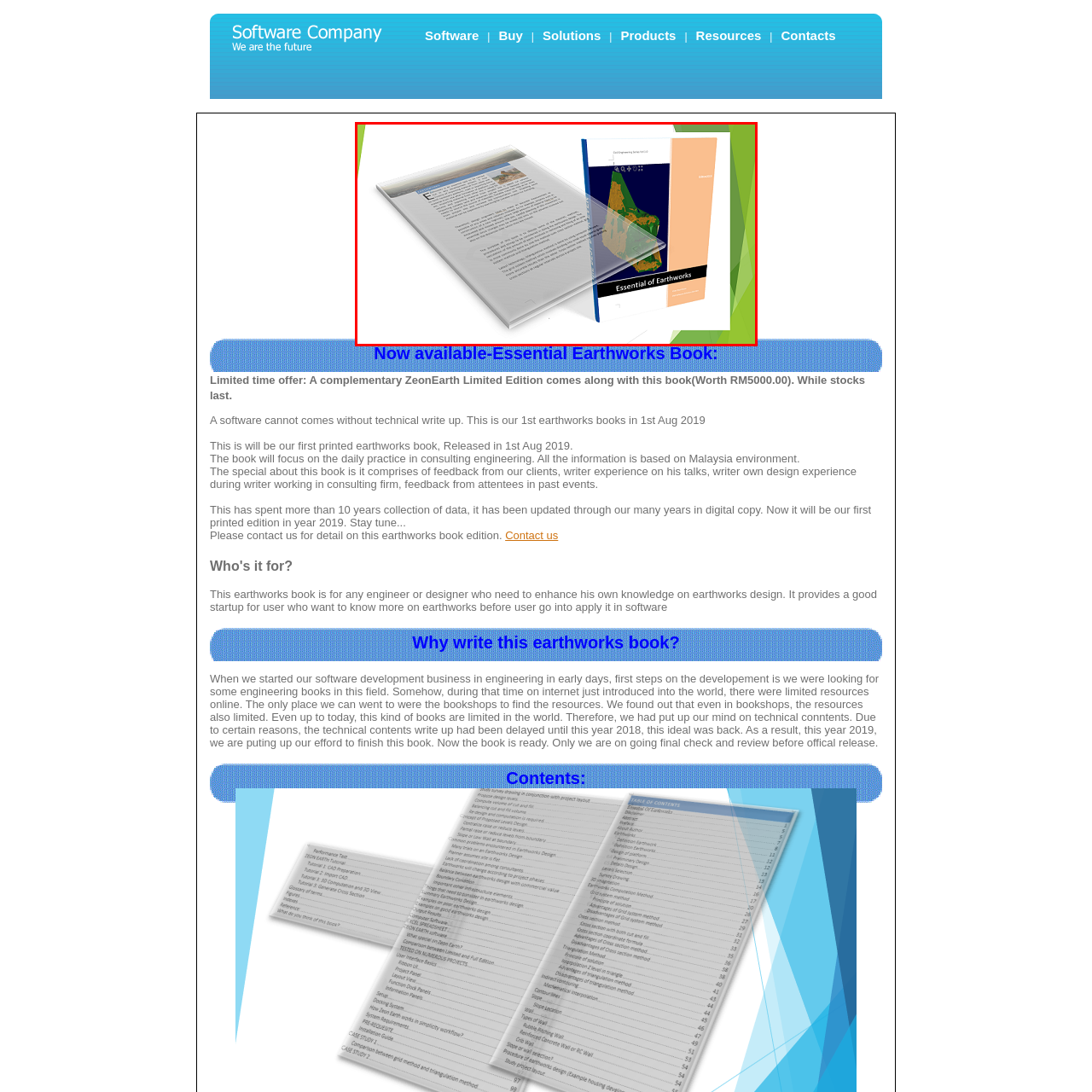Look at the image inside the red boundary and respond to the question with a single word or phrase: Who is the target audience for this book?

Engineers and designers